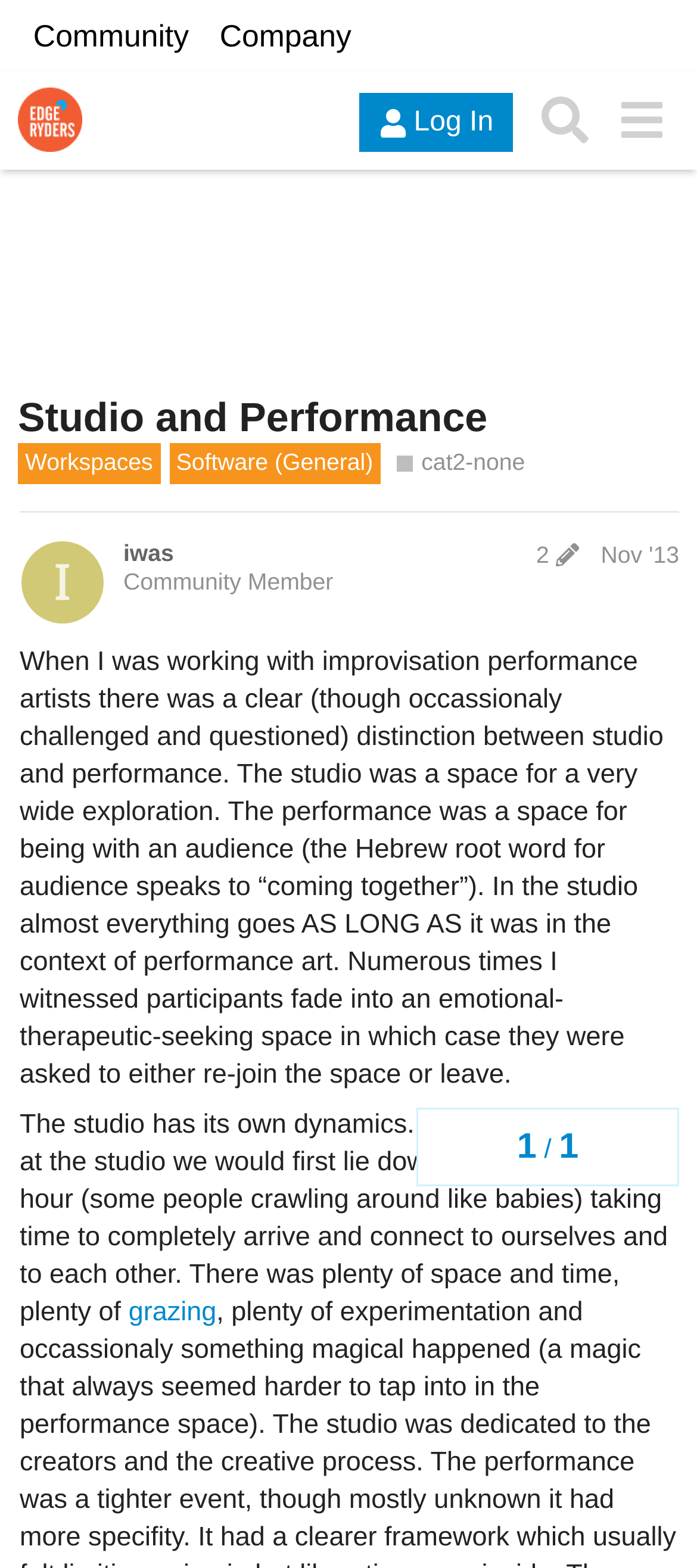Please locate the bounding box coordinates of the region I need to click to follow this instruction: "Go to the 'Studio and Performance' page".

[0.026, 0.251, 0.699, 0.281]